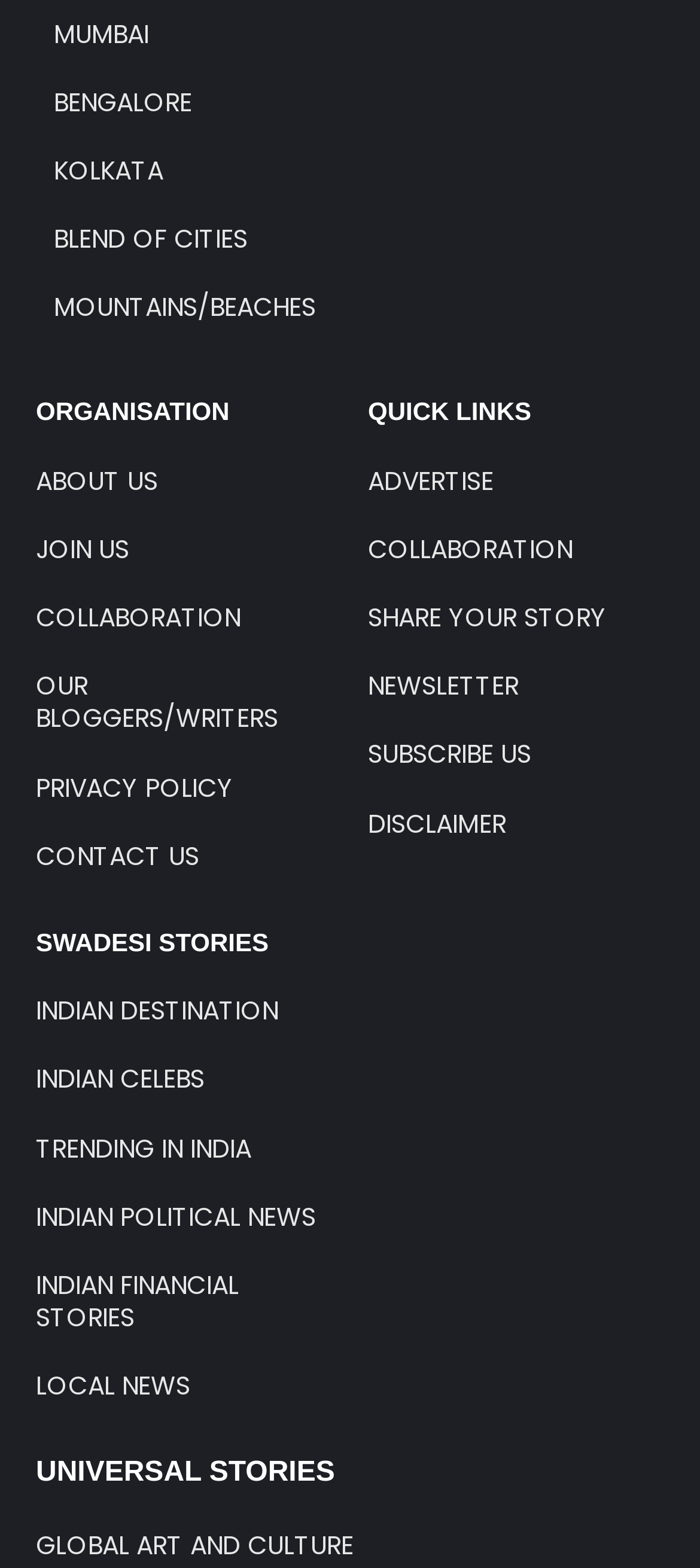How many sections are there on the webpage?
Relying on the image, give a concise answer in one word or a brief phrase.

3